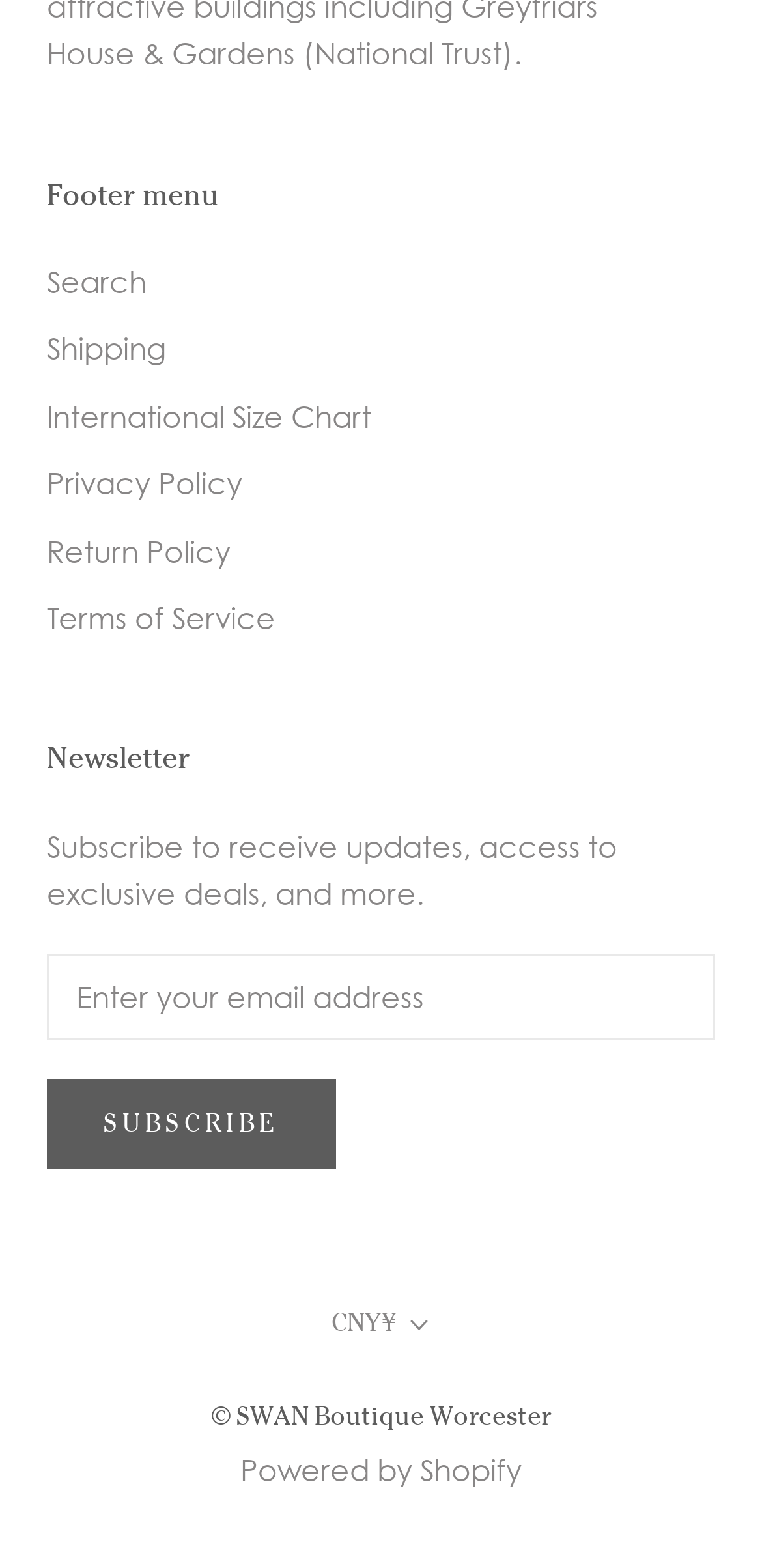Please locate the bounding box coordinates of the element that needs to be clicked to achieve the following instruction: "Search the website". The coordinates should be four float numbers between 0 and 1, i.e., [left, top, right, bottom].

[0.062, 0.166, 0.938, 0.194]